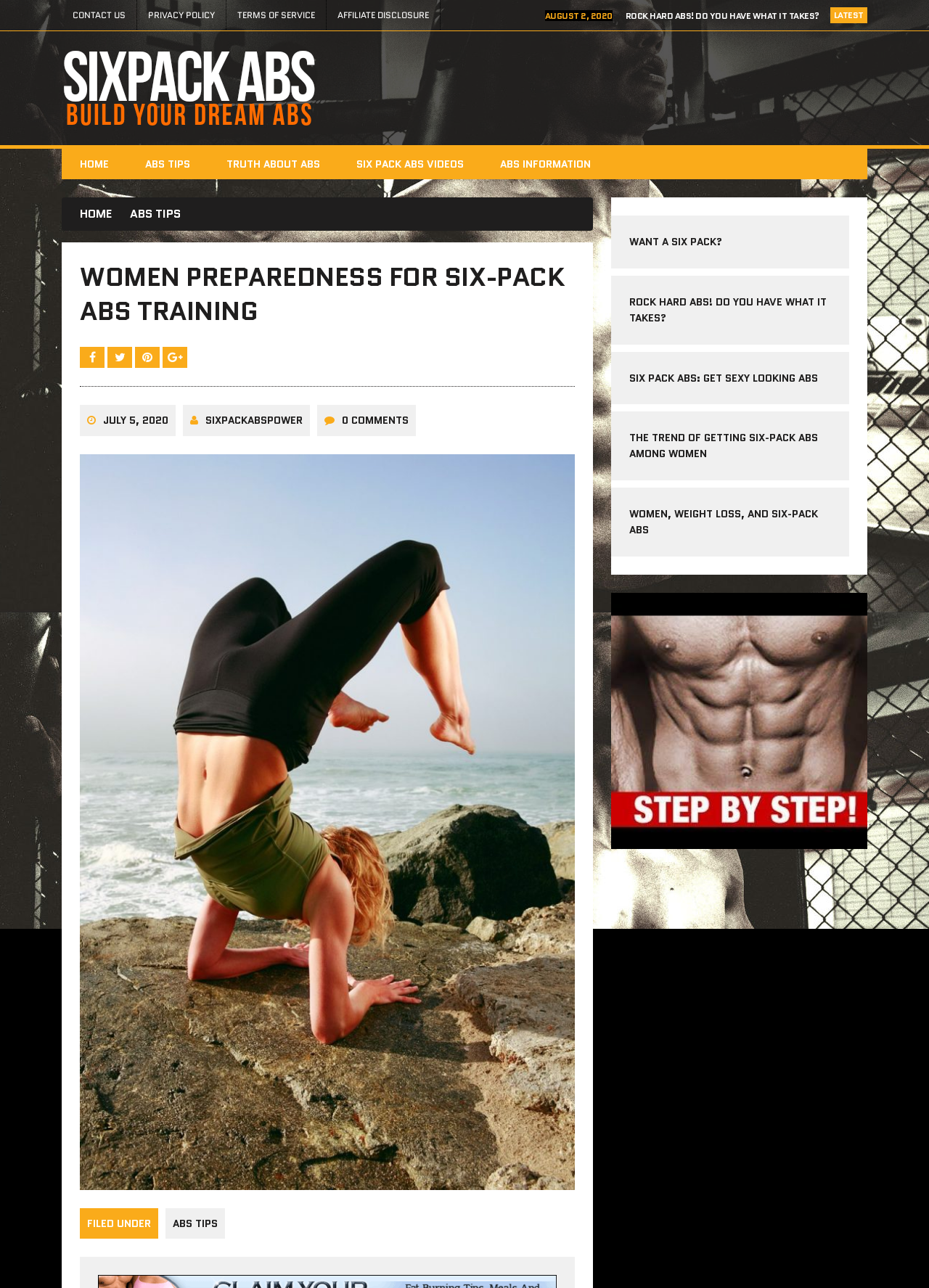Find the bounding box coordinates of the area that needs to be clicked in order to achieve the following instruction: "Learn about ABS TIPS". The coordinates should be specified as four float numbers between 0 and 1, i.e., [left, top, right, bottom].

[0.137, 0.115, 0.224, 0.139]